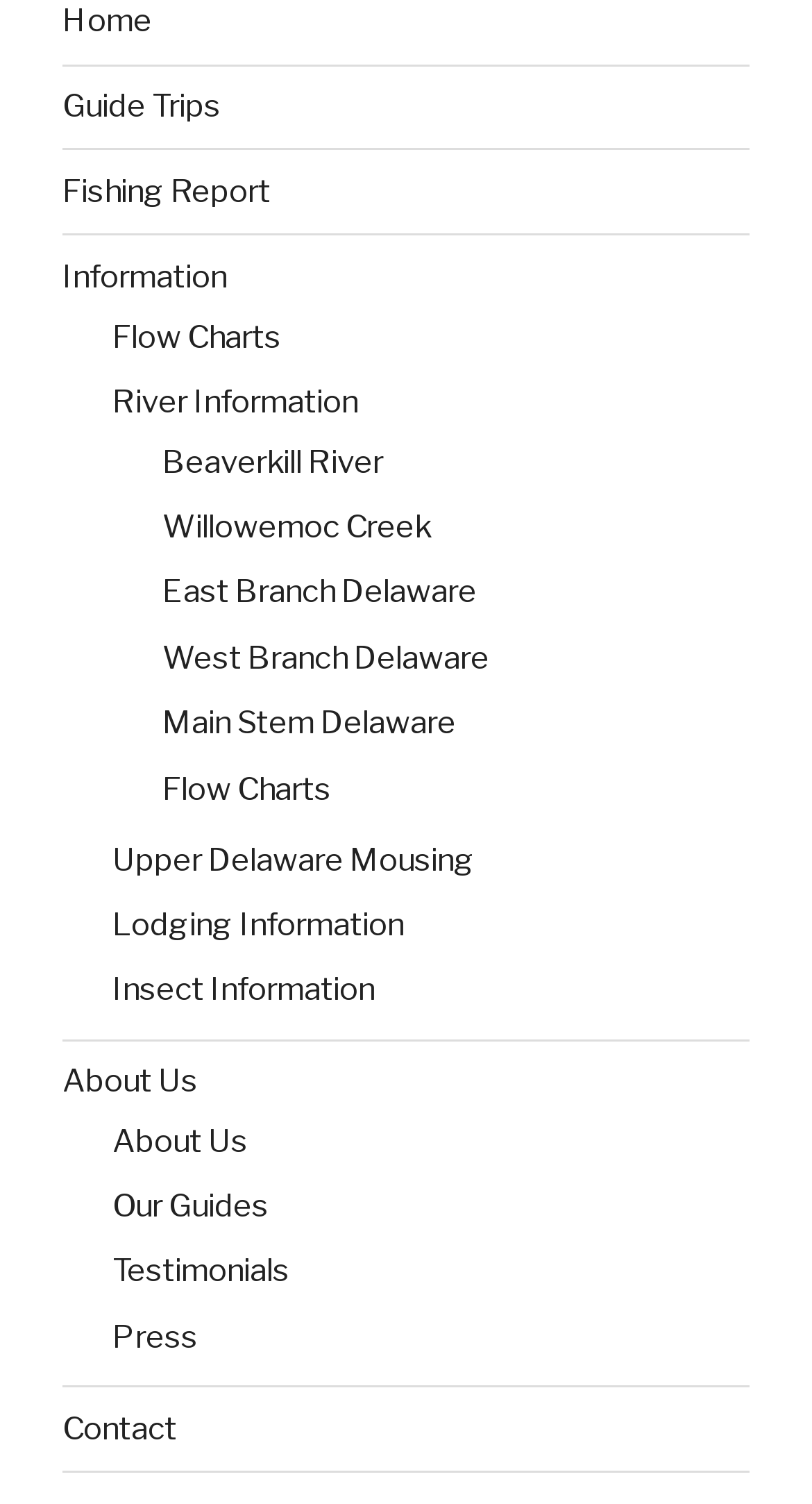Reply to the question with a single word or phrase:
How many rivers are listed on the webpage?

5